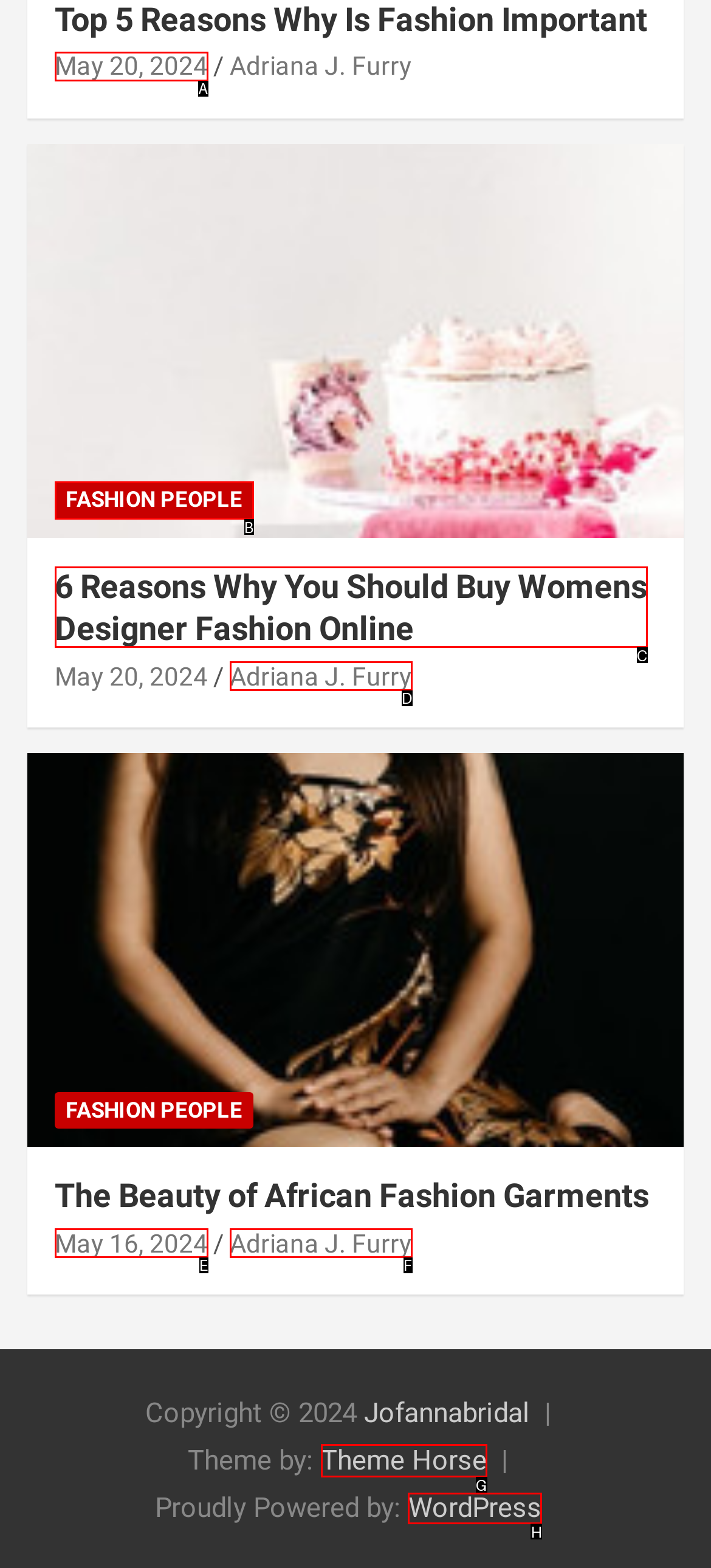From the given choices, which option should you click to complete this task: Search for land investment? Answer with the letter of the correct option.

None